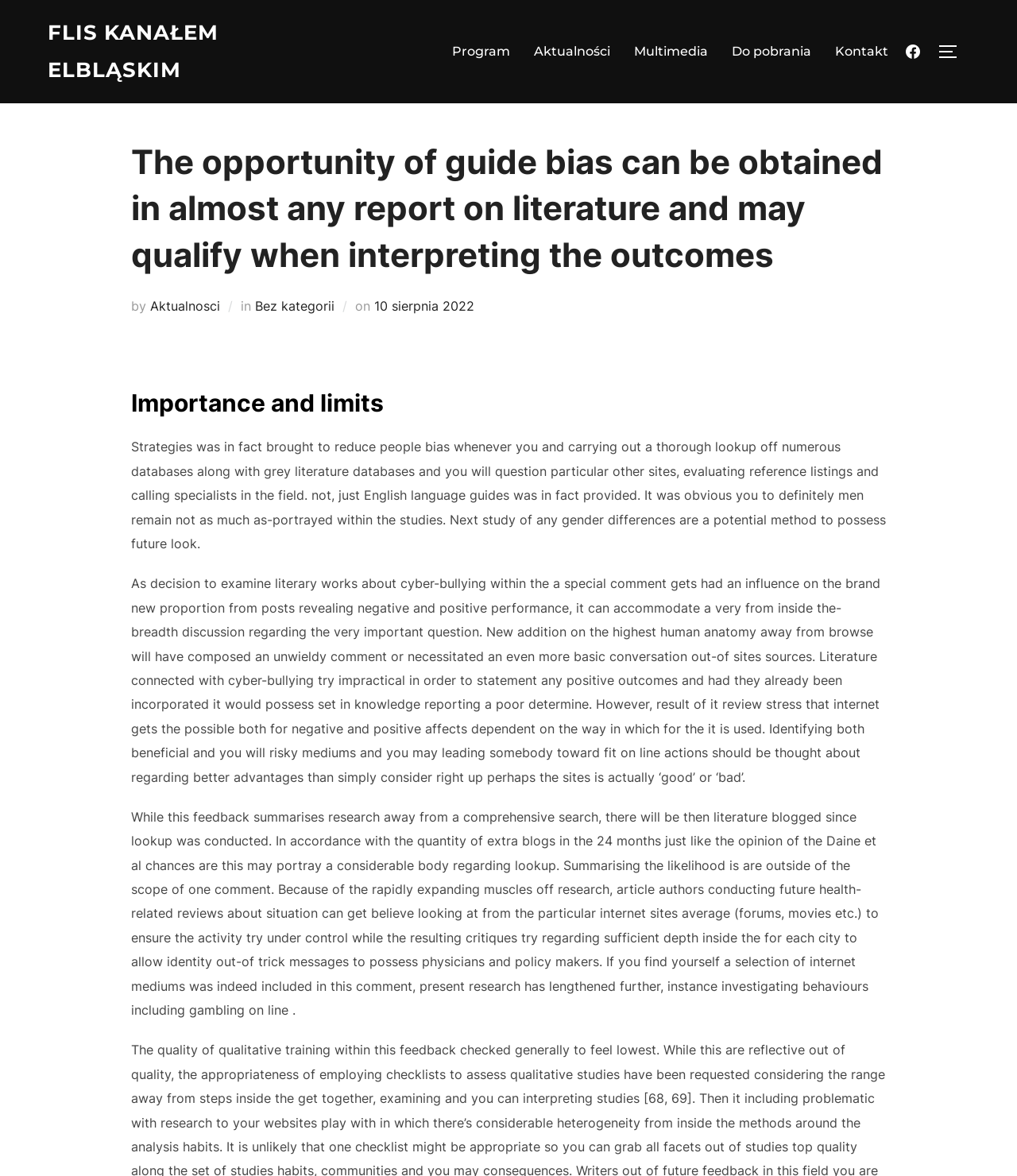Using the format (top-left x, top-left y, bottom-right x, bottom-right y), and given the element description, identify the bounding box coordinates within the screenshot: Flis kanałem Elbląskim

[0.047, 0.012, 0.32, 0.075]